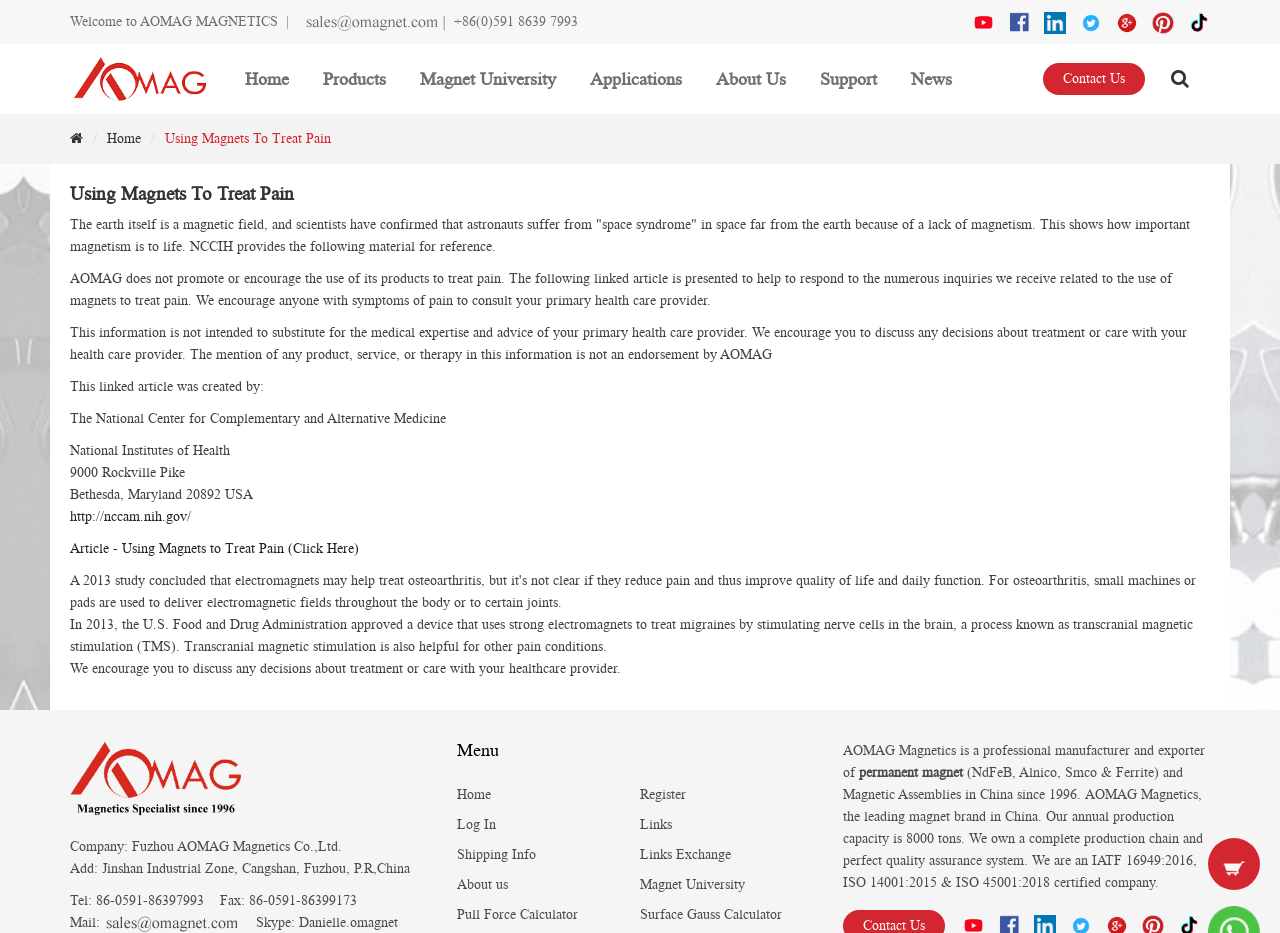Pinpoint the bounding box coordinates of the element that must be clicked to accomplish the following instruction: "Read the article about using magnets to treat pain". The coordinates should be in the format of four float numbers between 0 and 1, i.e., [left, top, right, bottom].

[0.055, 0.58, 0.28, 0.596]